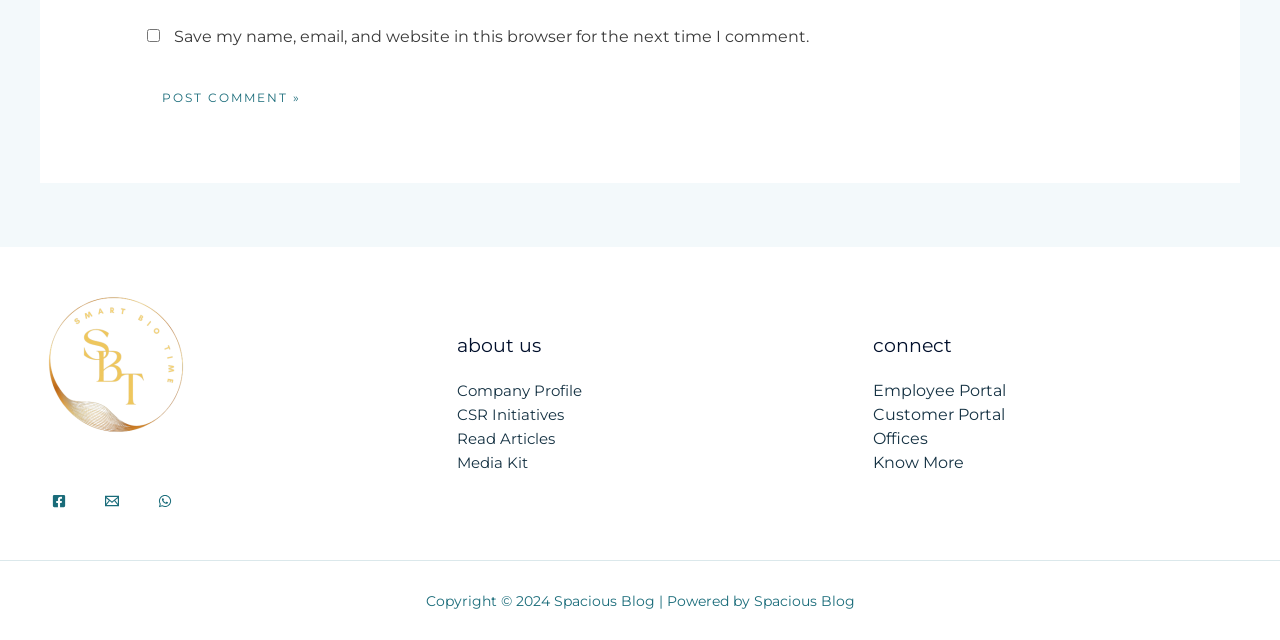Locate the bounding box coordinates of the area to click to fulfill this instruction: "View the journal of michael@casadevall.pro". The bounding box should be presented as four float numbers between 0 and 1, in the order [left, top, right, bottom].

None